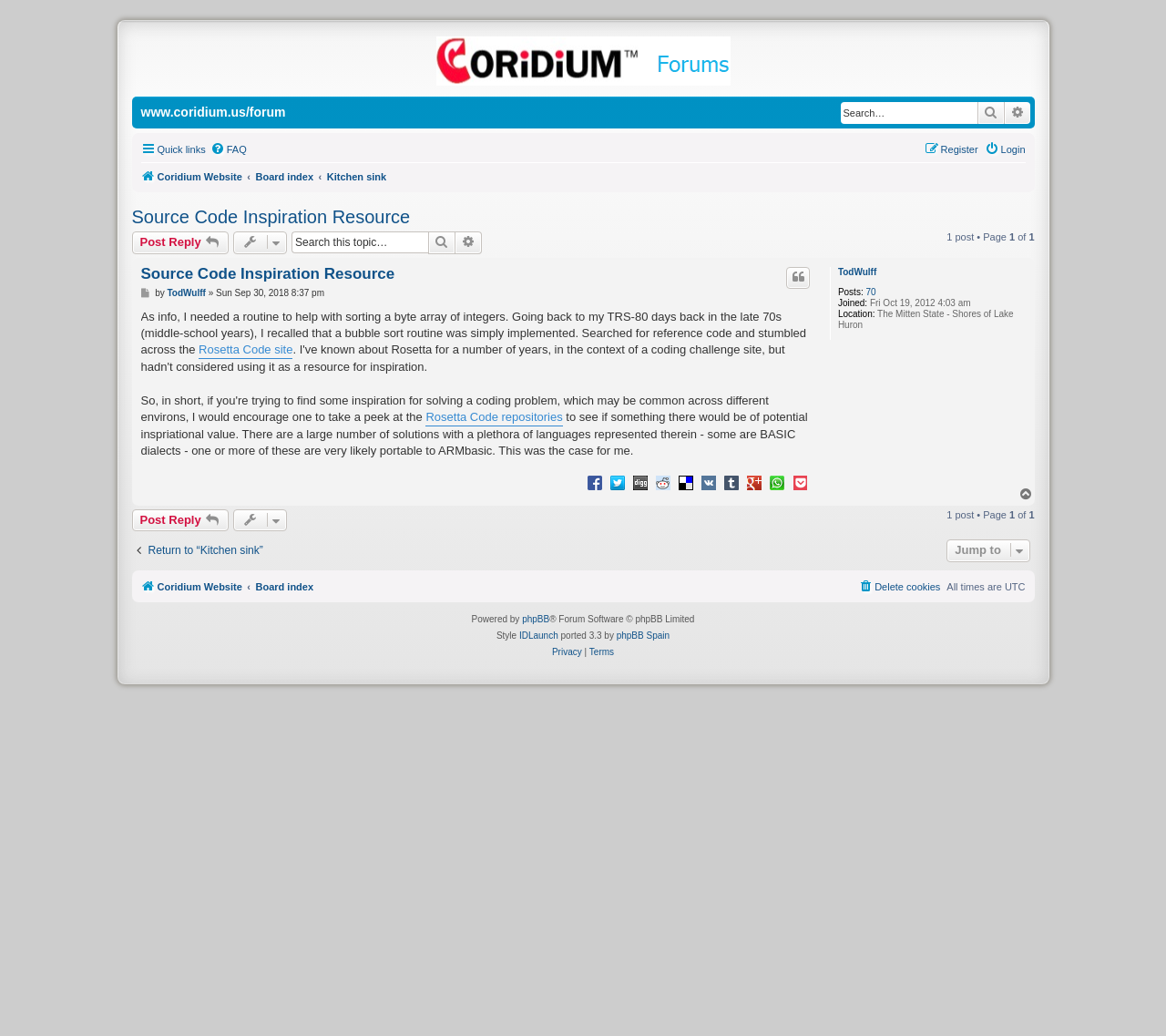Please give a succinct answer to the question in one word or phrase:
How many posts are in this topic?

1 post